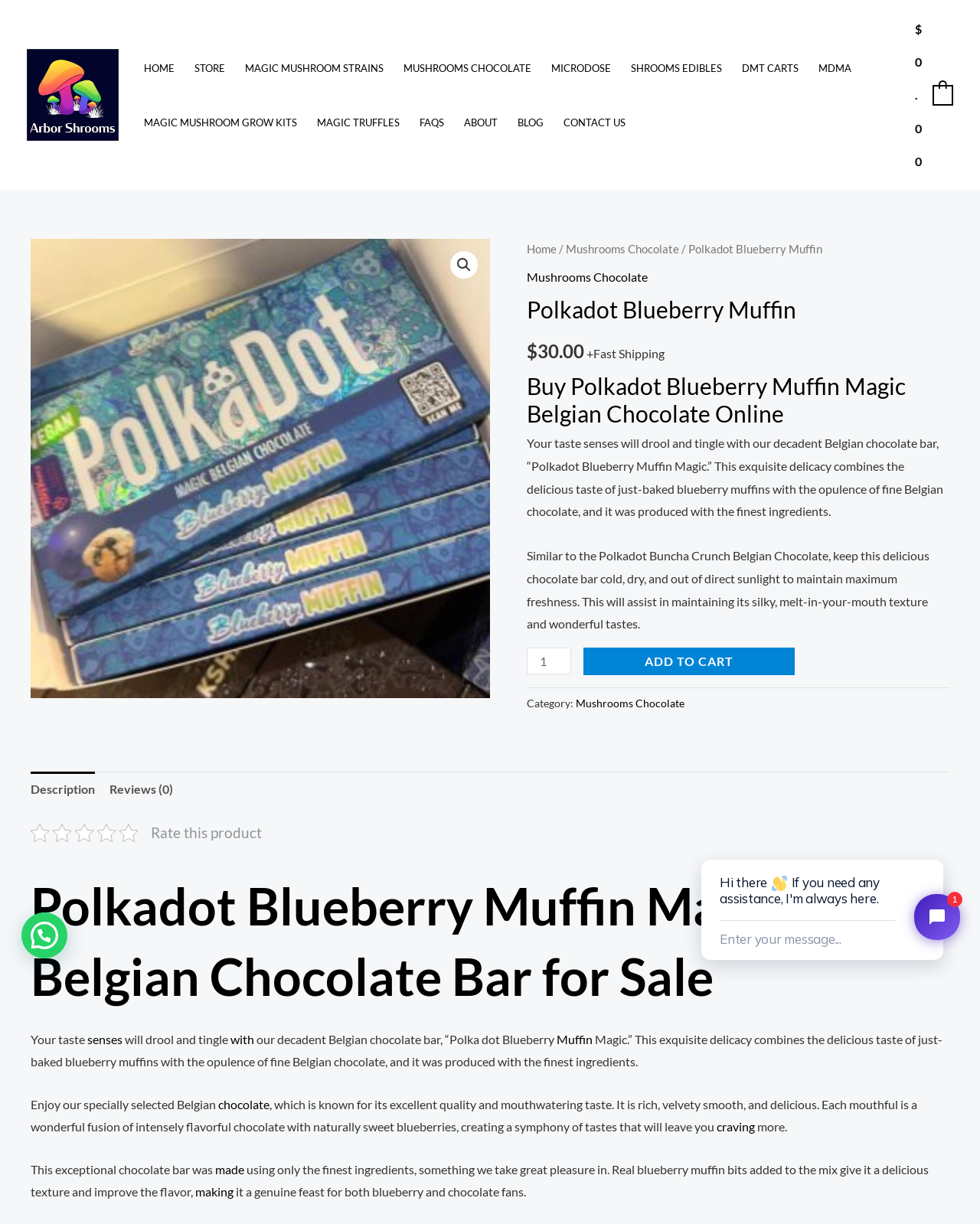Pinpoint the bounding box coordinates of the element to be clicked to execute the instruction: "Go to the 'HOME' page".

[0.137, 0.034, 0.188, 0.078]